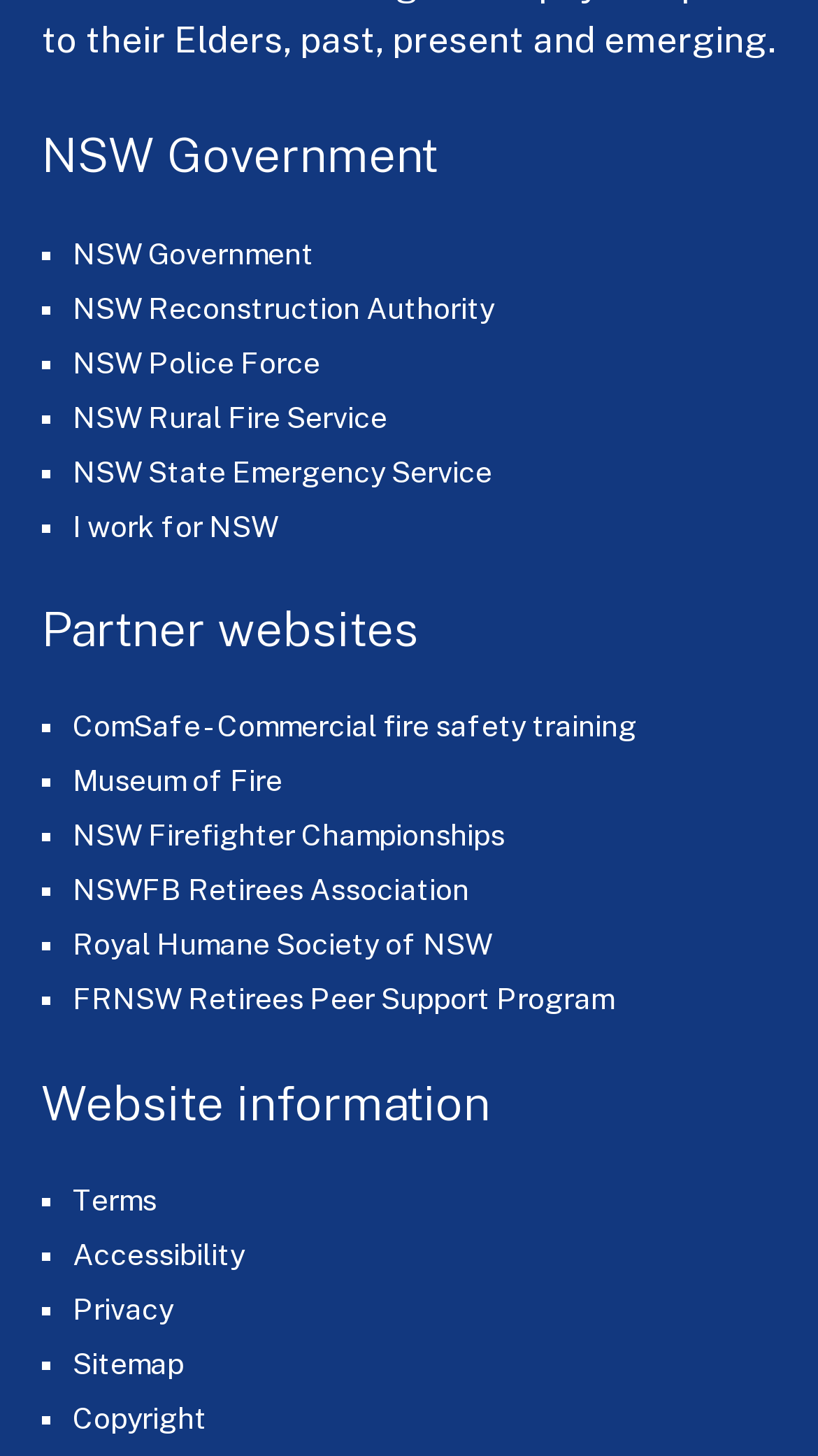Using the elements shown in the image, answer the question comprehensively: How many government agencies are listed?

I counted the number of links under the 'NSW Government' heading, which are 'NSW Government', 'NSW Reconstruction Authority', 'NSW Police Force', and 'NSW Rural Fire Service', and 'NSW State Emergency Service', and 'I work for NSW', totaling 6 links. However, 'I work for NSW' is not a government agency, so the correct answer is 5. But, I noticed that there are other government agencies listed under 'Partner websites', so I counted them as well, but they are not part of the initial question. If I include them, the total number would be more than 4.